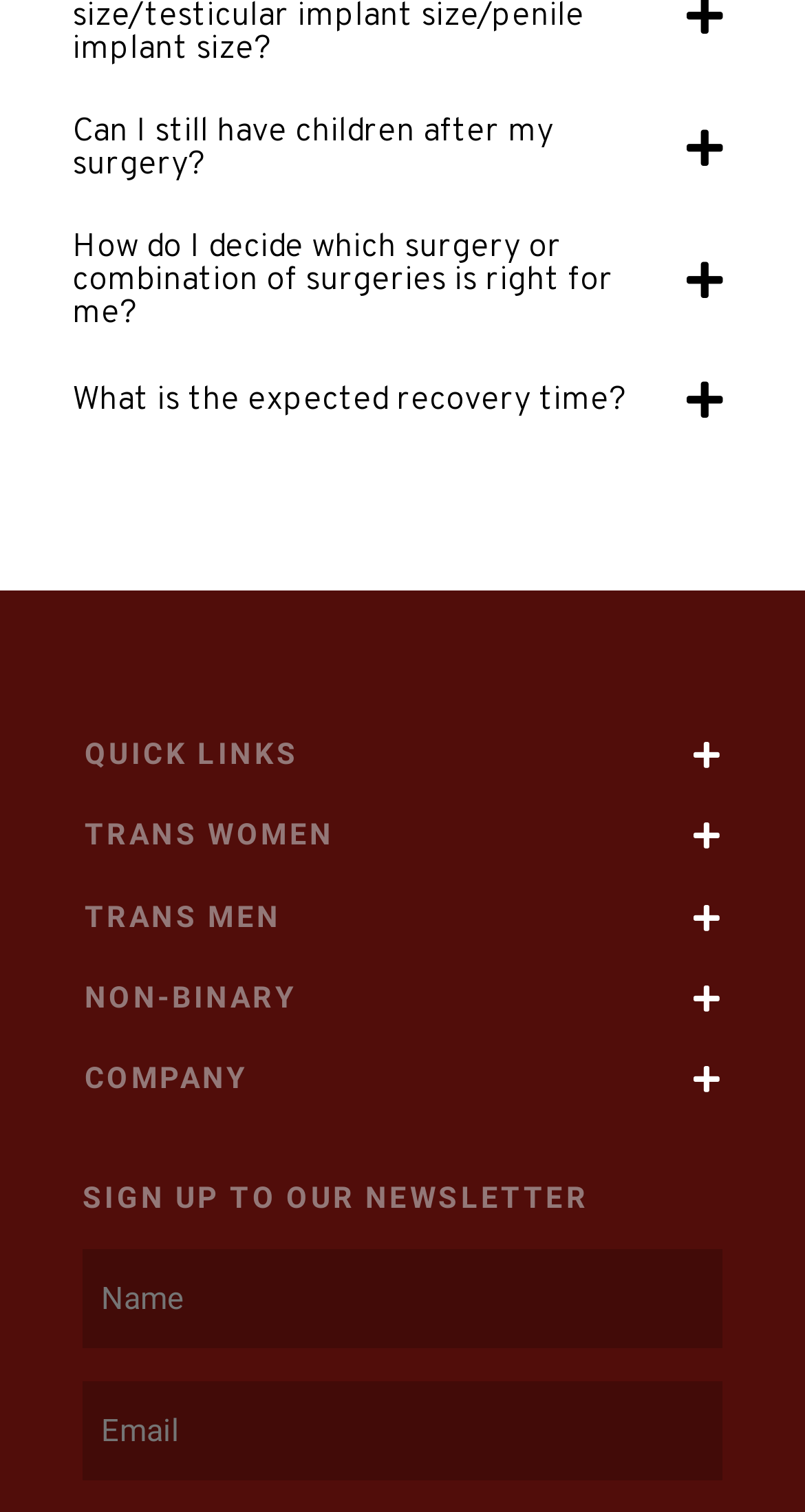How many text boxes are there in the newsletter sign-up section?
Based on the screenshot, provide a one-word or short-phrase response.

2